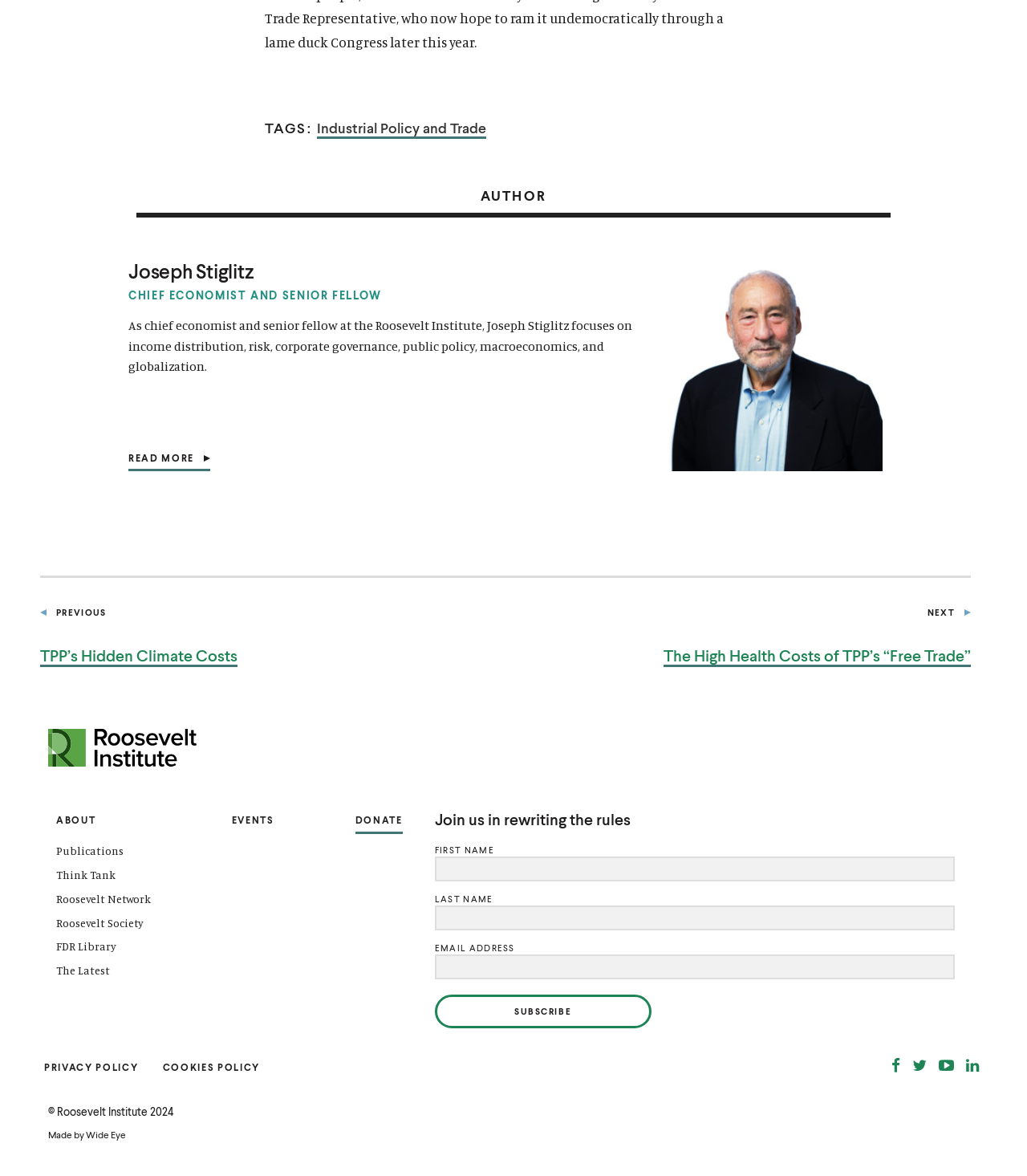What social media platforms are linked in the footer?
Deliver a detailed and extensive answer to the question.

The answer can be found by analyzing the link elements in the footer, including the links to 'Facebook social media link', 'Twitter social media link', 'YouTube social media link', and 'LinkedIn social media link'.